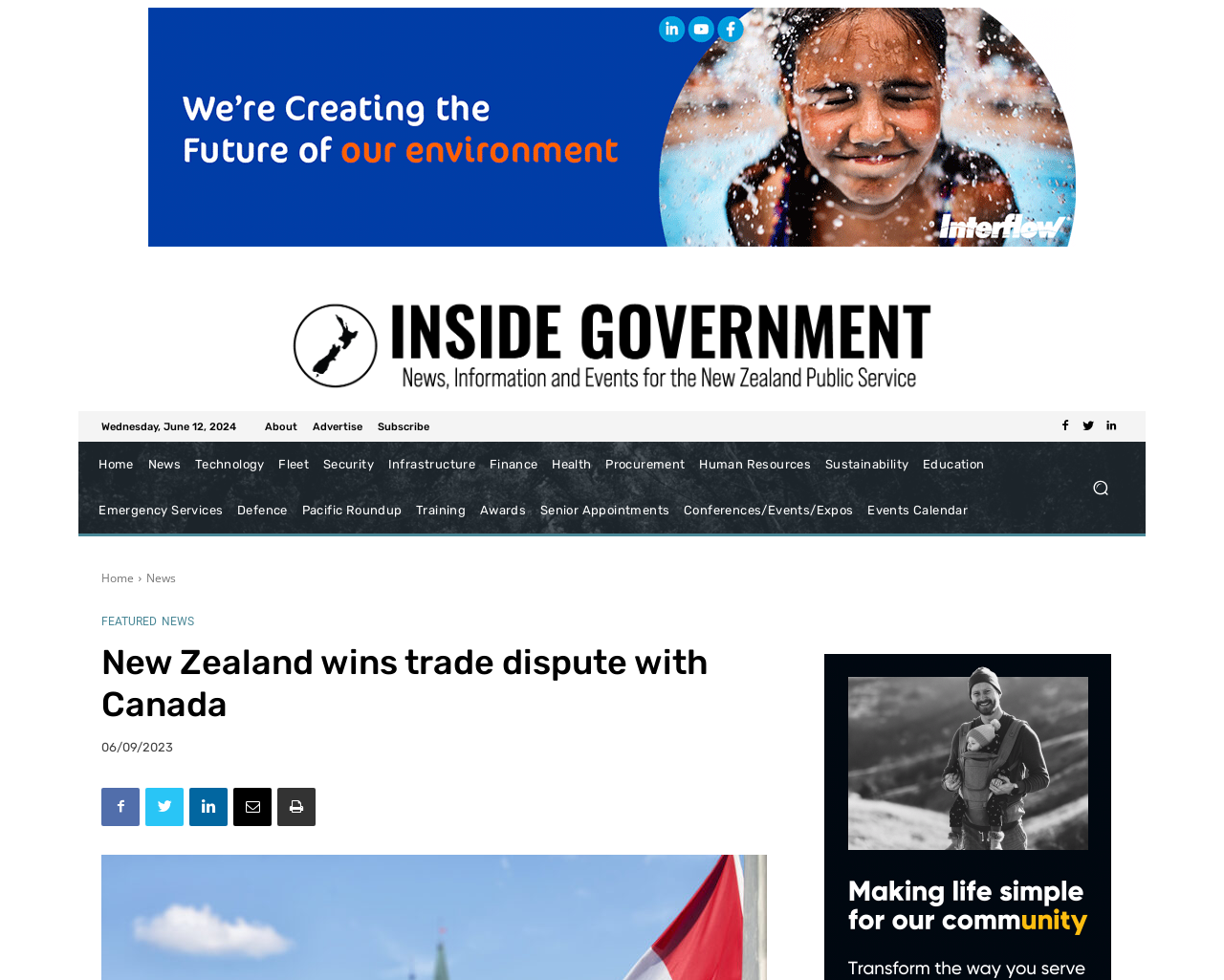What is the date displayed on the webpage?
Look at the image and respond with a single word or a short phrase.

Wednesday, June 12, 2024